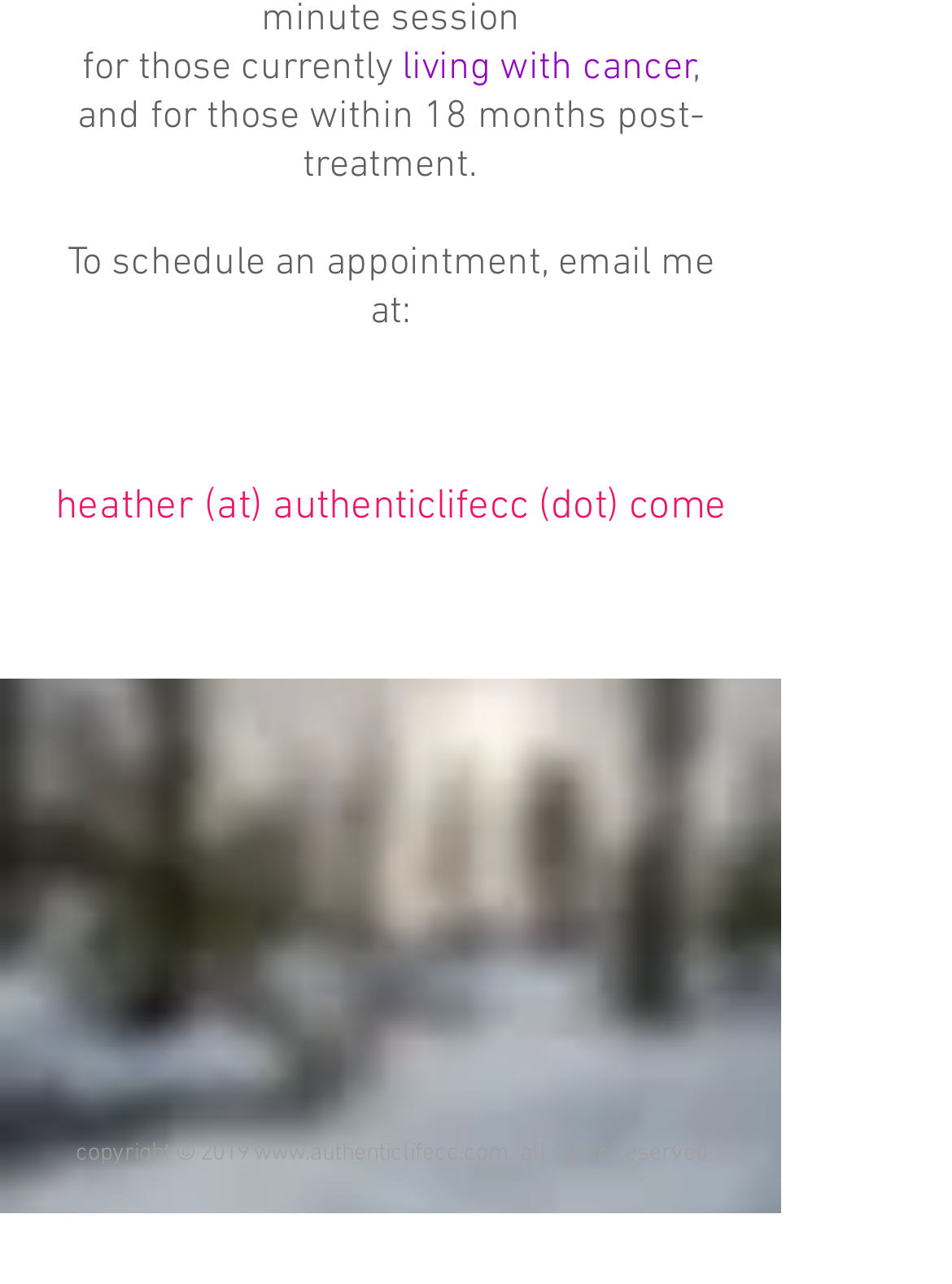Find the bounding box coordinates for the HTML element specified by: "living with cancer".

[0.422, 0.034, 0.729, 0.072]